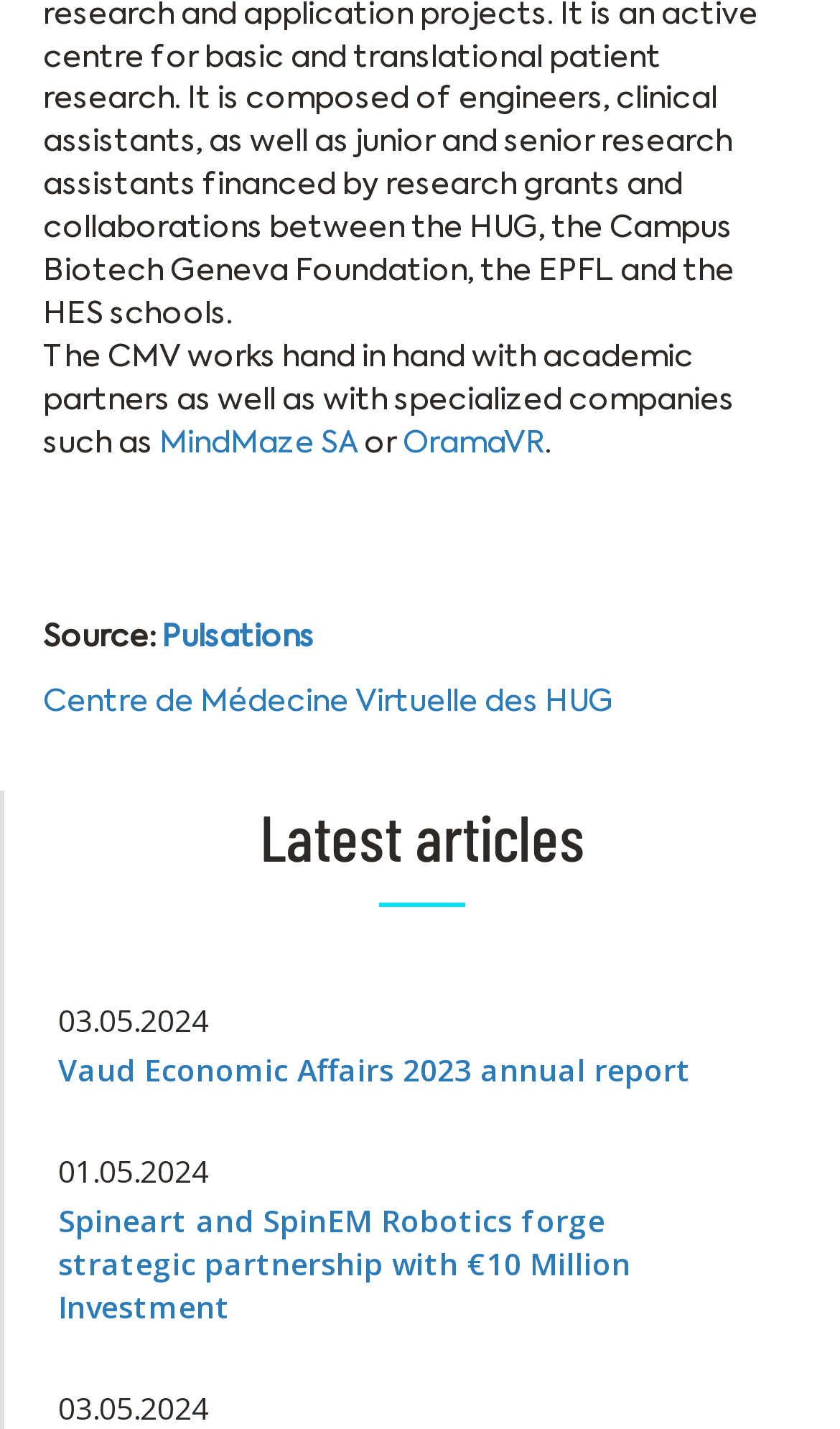Answer the following inquiry with a single word or phrase:
What is the name of the centre mentioned in the webpage?

Centre de Médecine Virtuelle des HUG